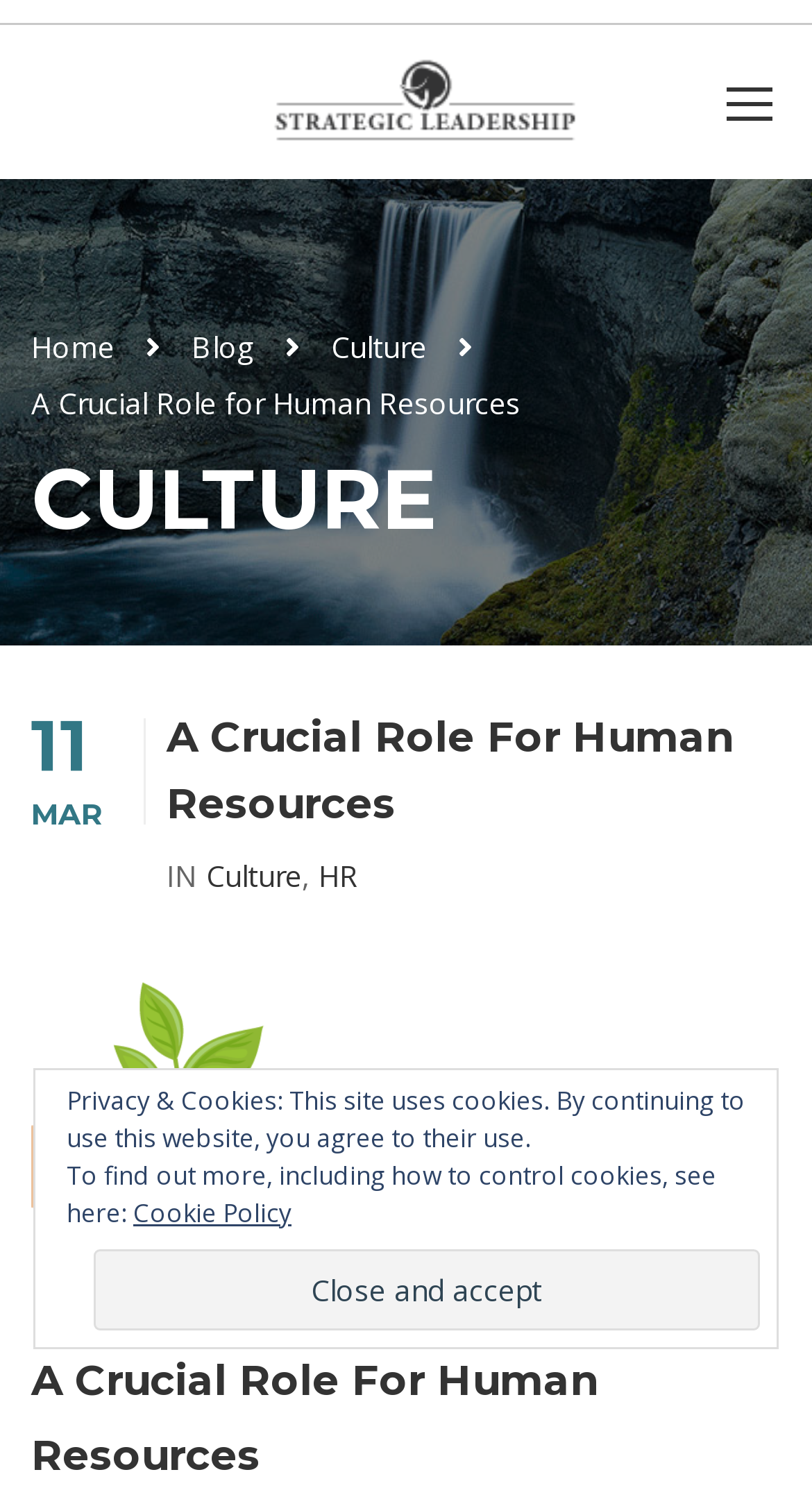Give a one-word or short phrase answer to the question: 
What is the purpose of the button at the bottom?

Close and accept